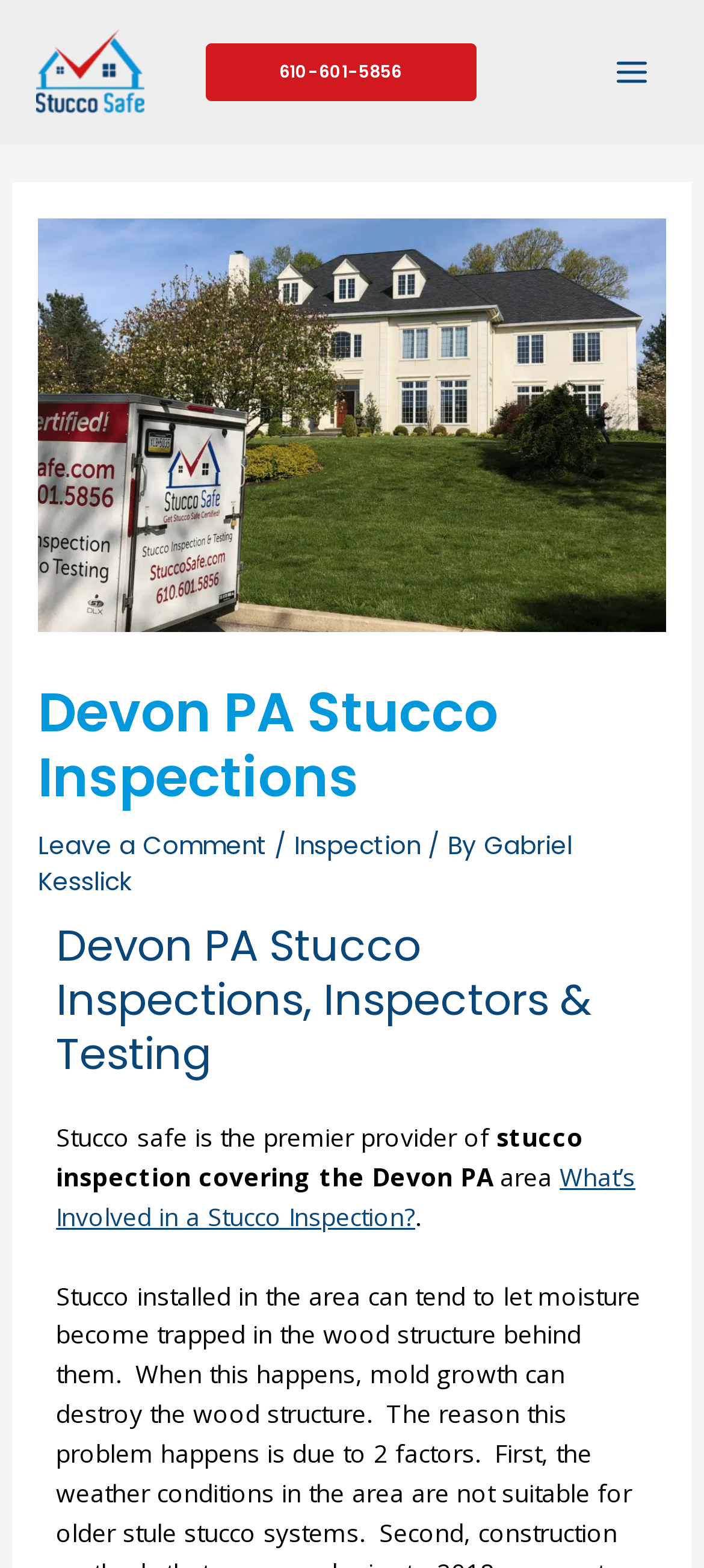What is the topic of the article?
Use the screenshot to answer the question with a single word or phrase.

Stucco inspections